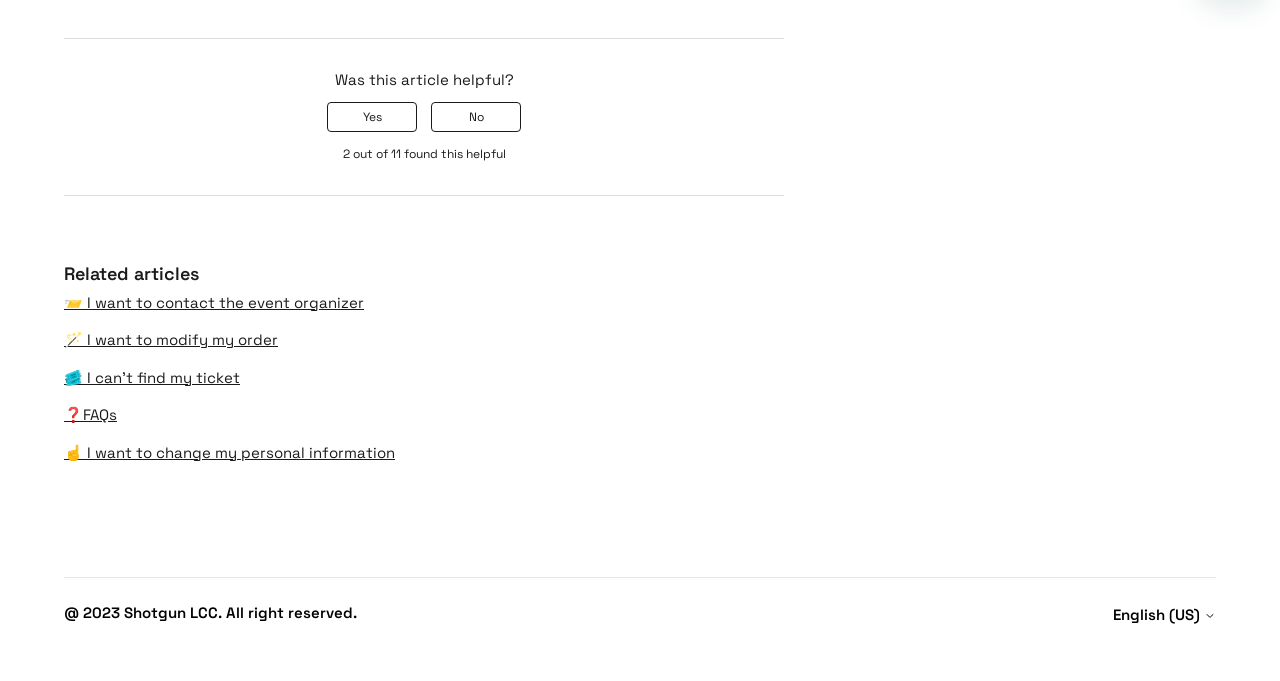Provide the bounding box coordinates of the section that needs to be clicked to accomplish the following instruction: "Contact the event organizer."

[0.05, 0.43, 0.284, 0.457]